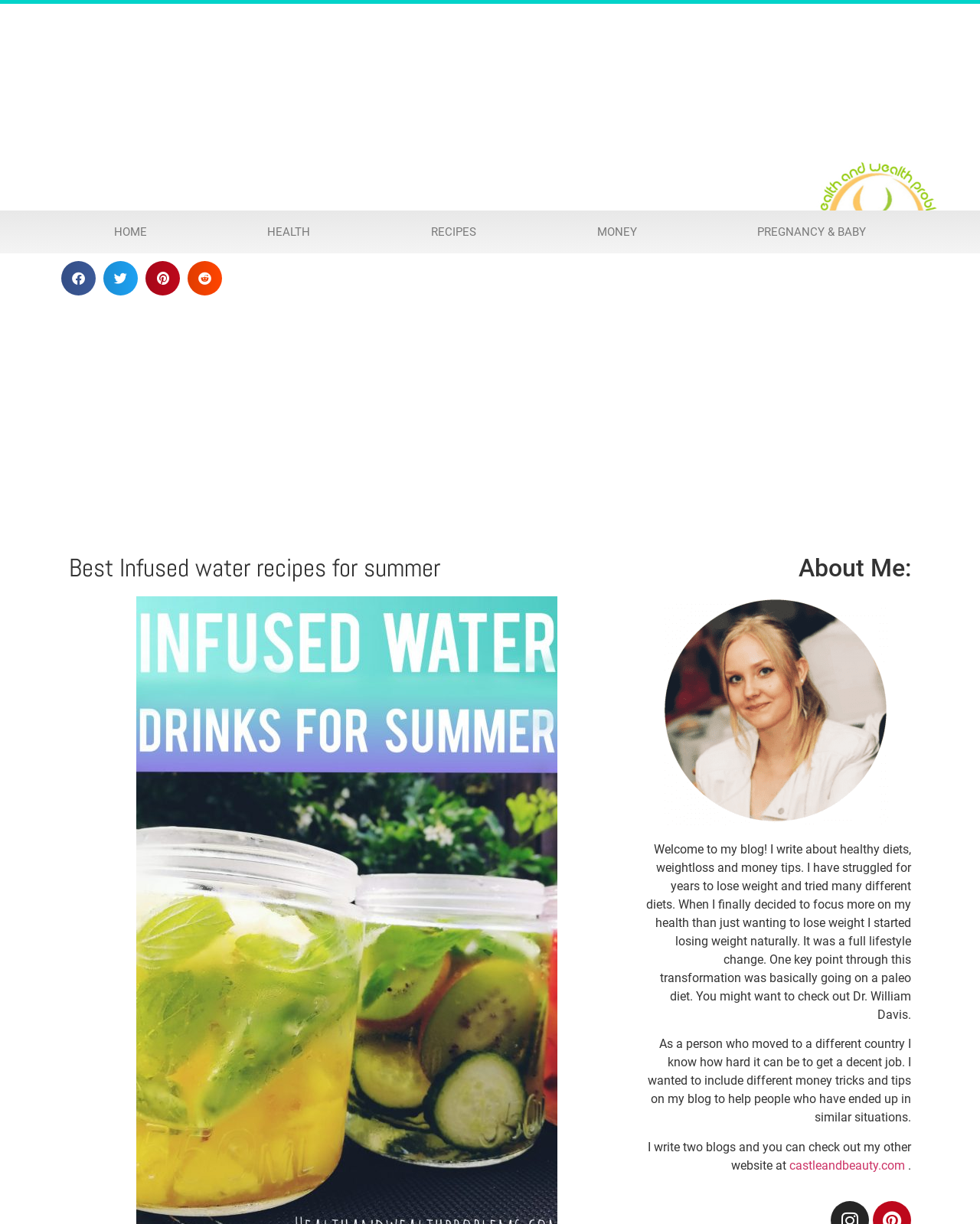What is the blogger's experience with getting a job in a new country?
Refer to the image and provide a detailed answer to the question.

The blogger mentions that they know how hard it can be to get a decent job in a new country, which suggests that they have had a difficult experience with it.